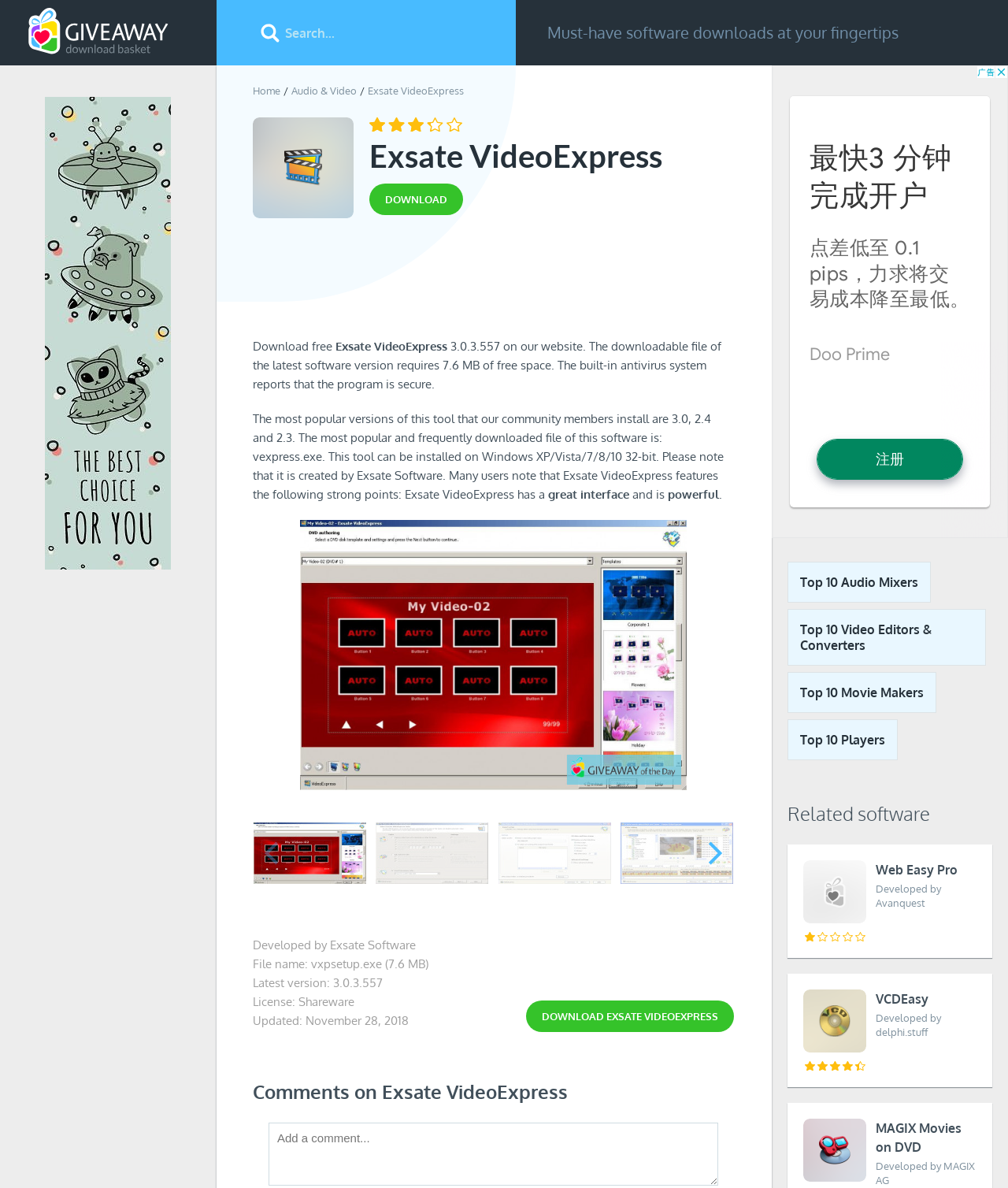Please locate the clickable area by providing the bounding box coordinates to follow this instruction: "Download Exsate VideoExpress".

[0.366, 0.155, 0.459, 0.181]